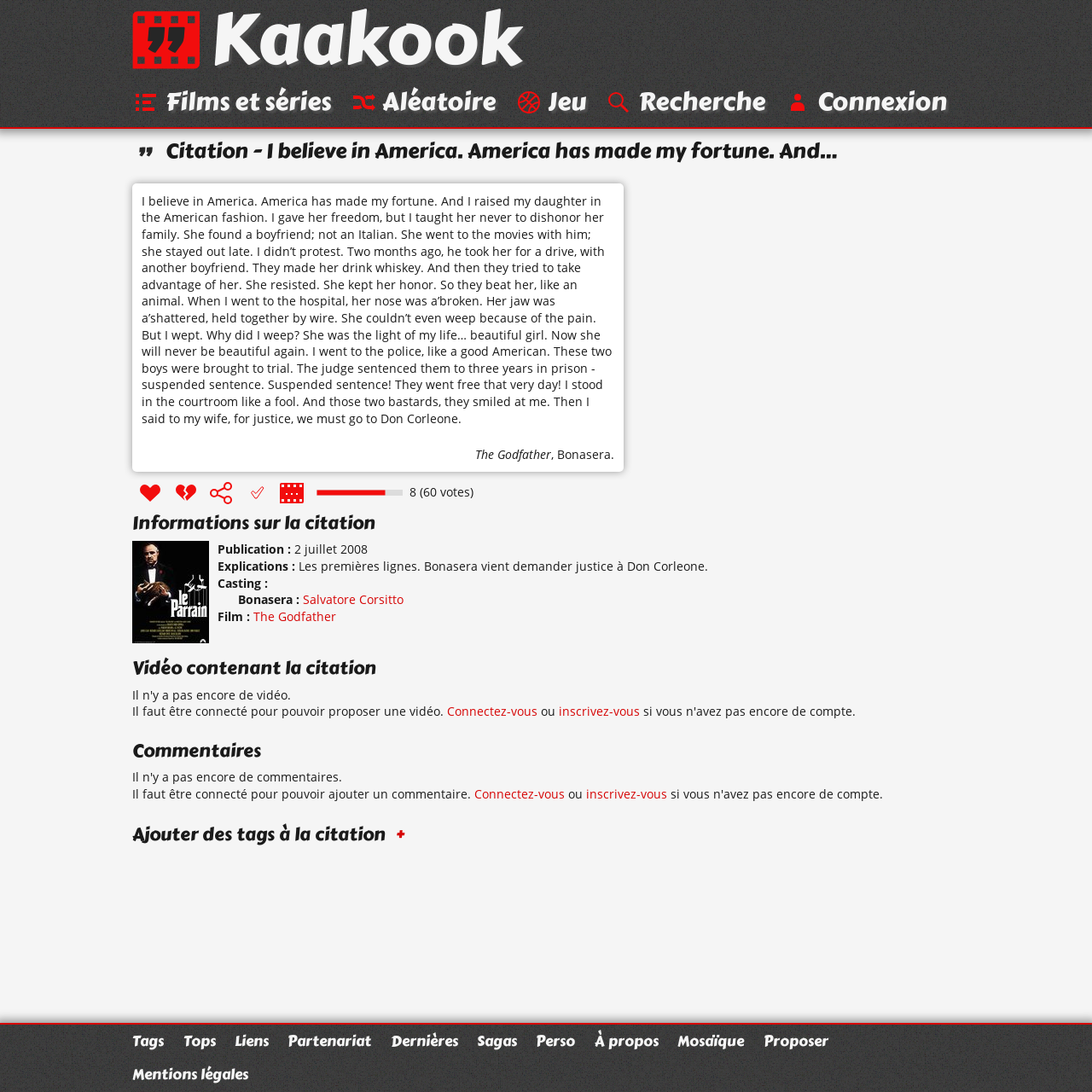Who is the character speaking in the citation?
Please give a detailed and elaborate answer to the question.

I found the answer by reading the citation text, which mentions 'I went to the police, like a good American. These two boys were brought to trial. The judge sentenced them to three years in prison - suspended sentence. Suspended sentence! They went free that very day! I stood in the courtroom like a fool. And those two bastards, they smiled at me. Then I said to my wife, for justice, we must go to Don Corleone.' and then looking at the 'Casting' section, which lists 'Bonasera' as the character.